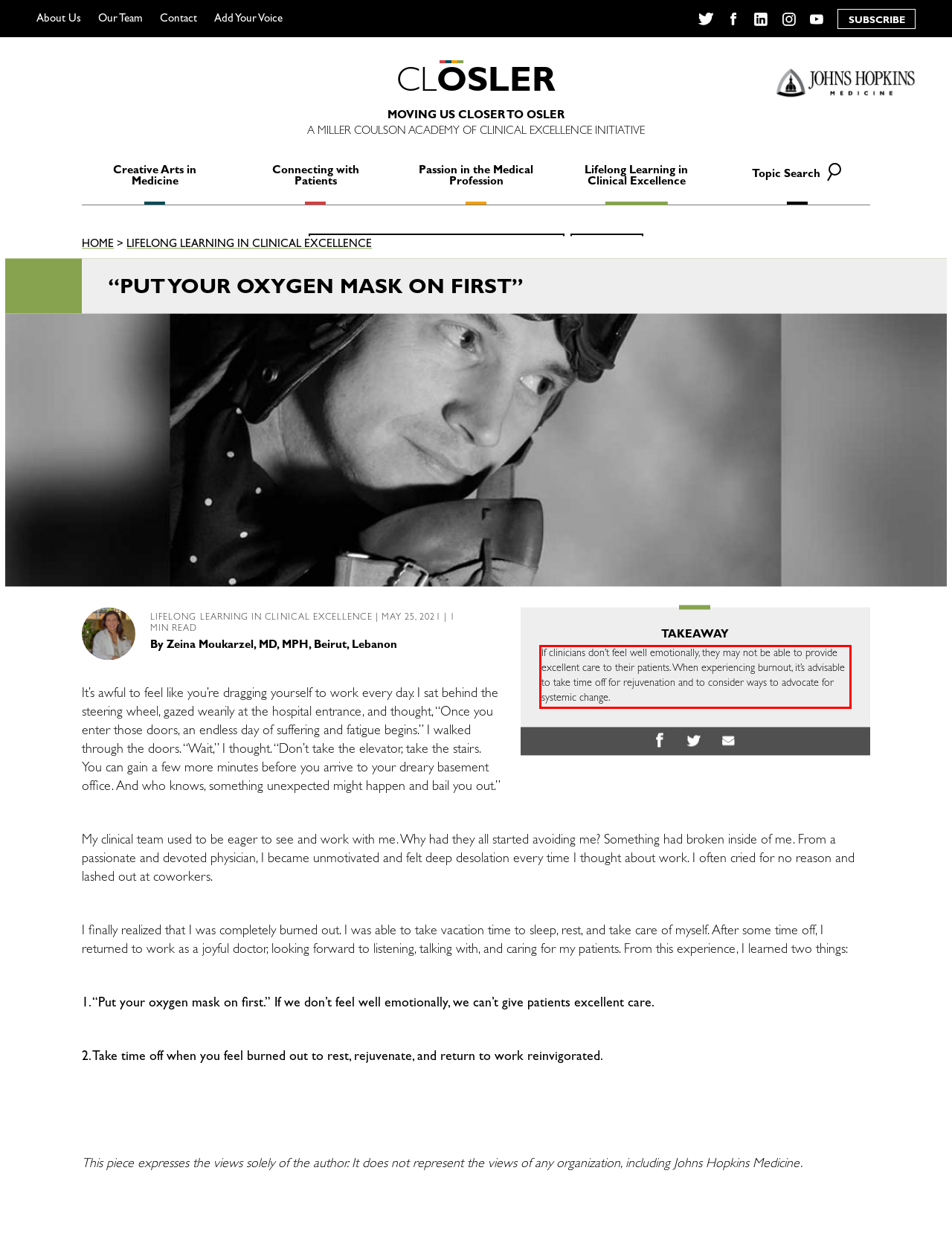Using the provided screenshot, read and generate the text content within the red-bordered area.

If clinicians don’t feel well emotionally, they may not be able to provide excellent care to their patients. When experiencing burnout, it’s advisable to take time off for rejuvenation and to consider ways to advocate for systemic change.